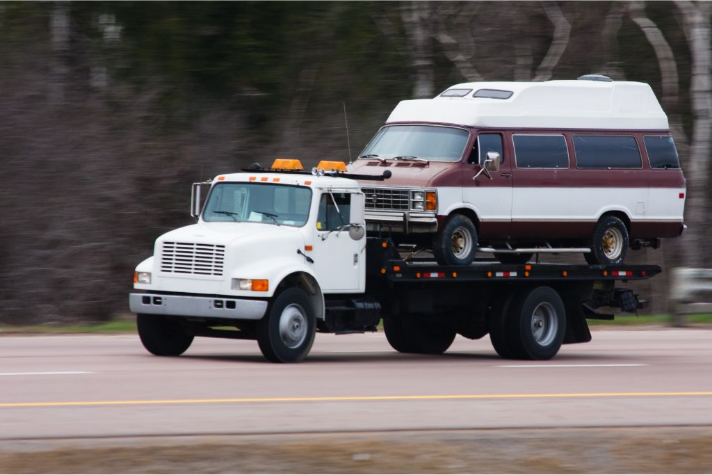Describe in detail everything you see in the image.

This image features a flatbed truck in motion, adeptly transporting a compact van, showcasing the reliable and efficient service offered by G-man Towing. The truck, primarily white with an orange light bar on the roof, is designed for durability and safety, ideal for long-distance hauling and emergency situations. This visual representation emphasizes the essential role of flatbed truck services in the transportation of vehicles and goods, highlighting their importance in ensuring safe and efficient movement across highways. The background features blurred trees, indicative of a roadside setting, further emphasizing the truck's active service in various hauling scenarios.